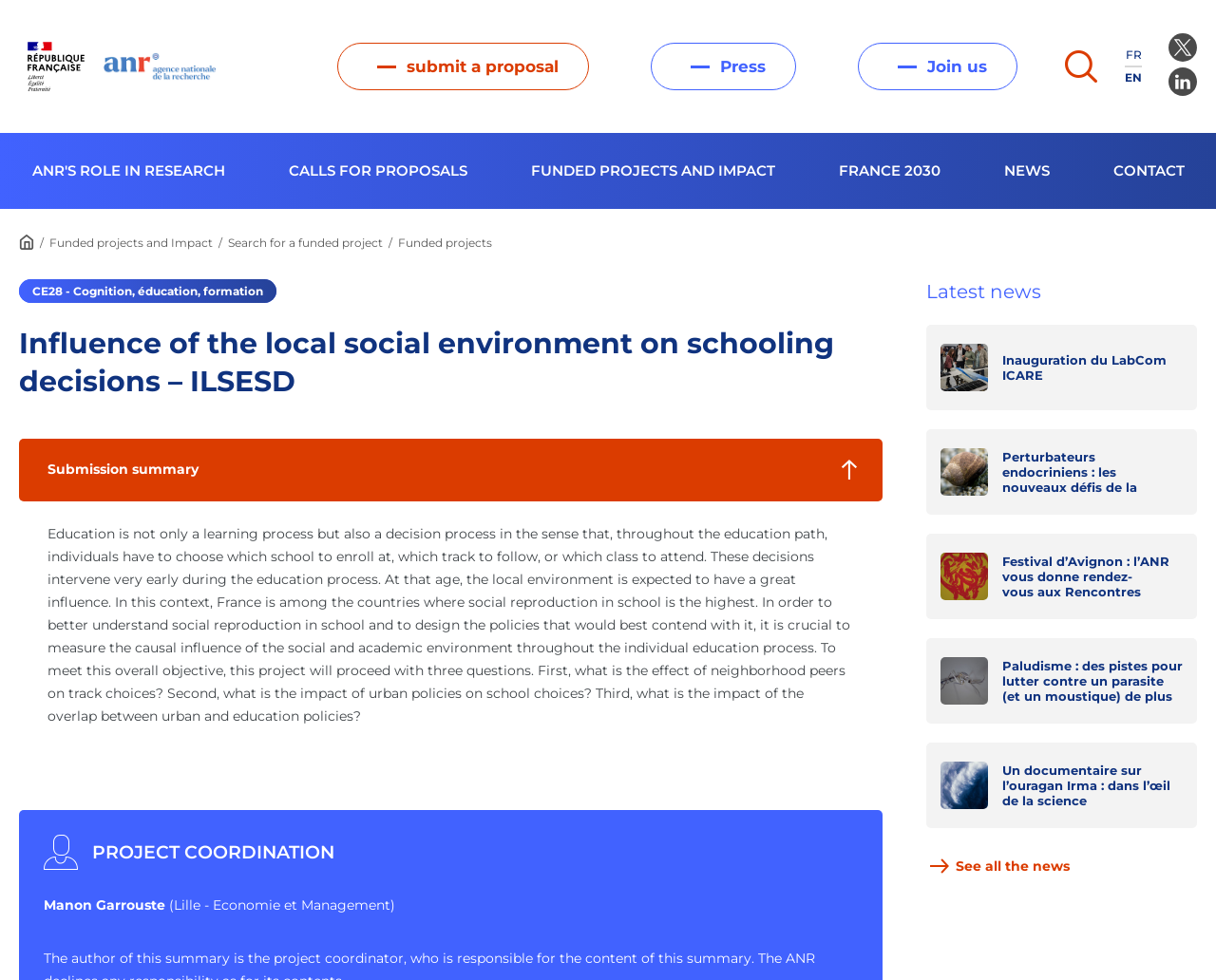Can you provide the bounding box coordinates for the element that should be clicked to implement the instruction: "Call the phone number"?

None